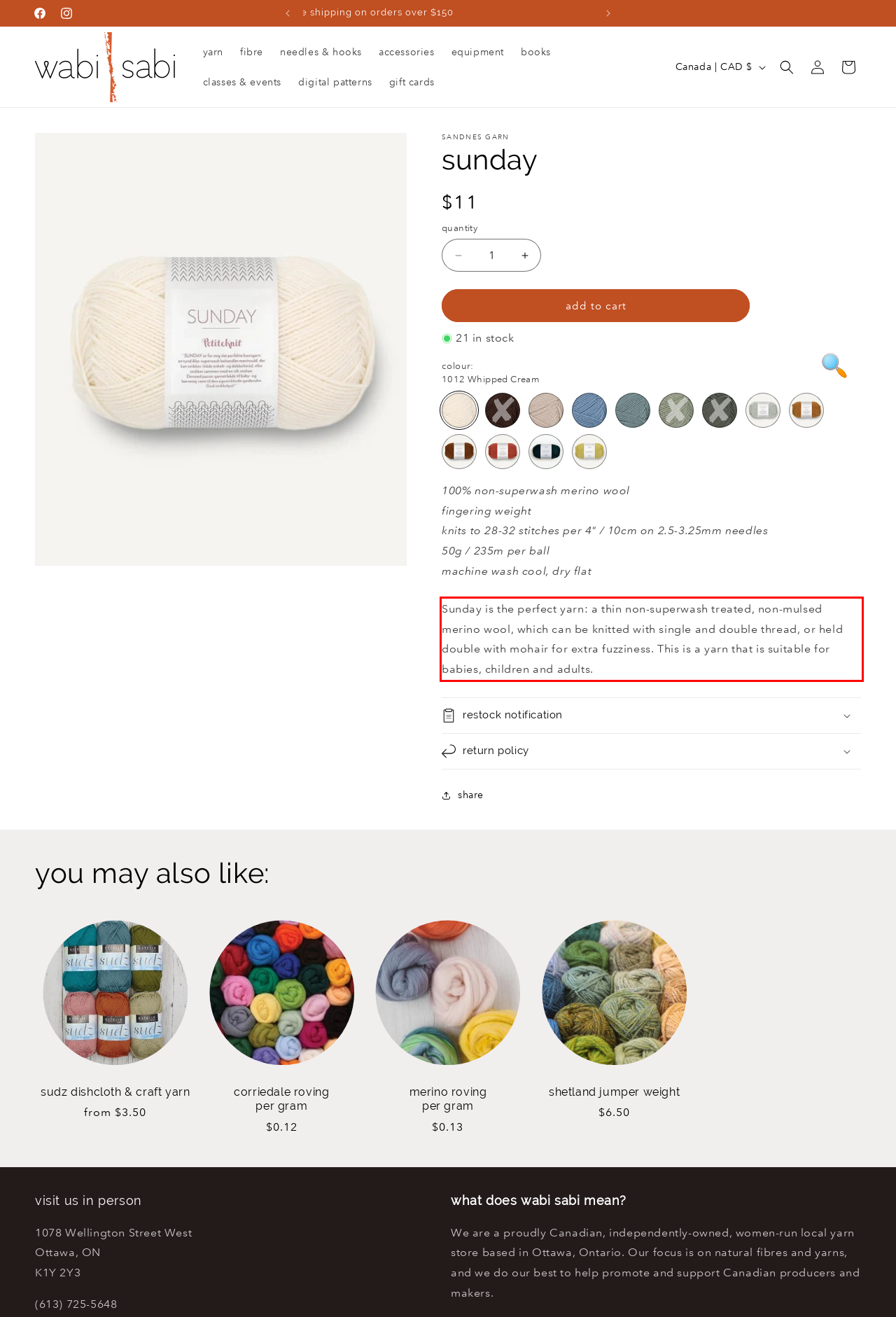Identify the text inside the red bounding box on the provided webpage screenshot by performing OCR.

Sunday is the perfect yarn: a thin non-superwash treated, non-mulsed merino wool, which can be knitted with single and double thread, or held double with mohair for extra fuzziness. This is a yarn that is suitable for babies, children and adults.